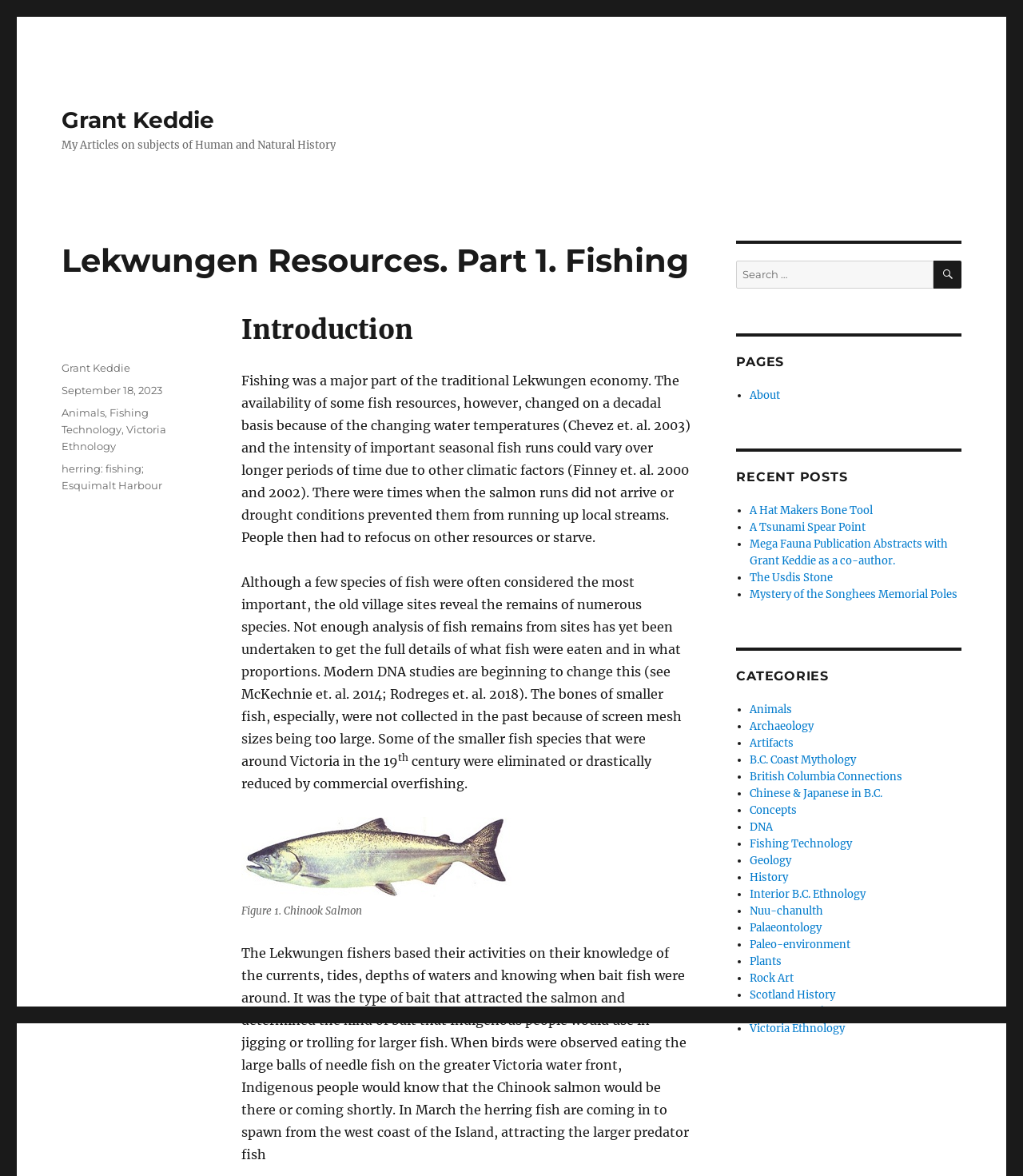Extract the main heading from the webpage content.

Lekwungen Resources. Part 1. Fishing